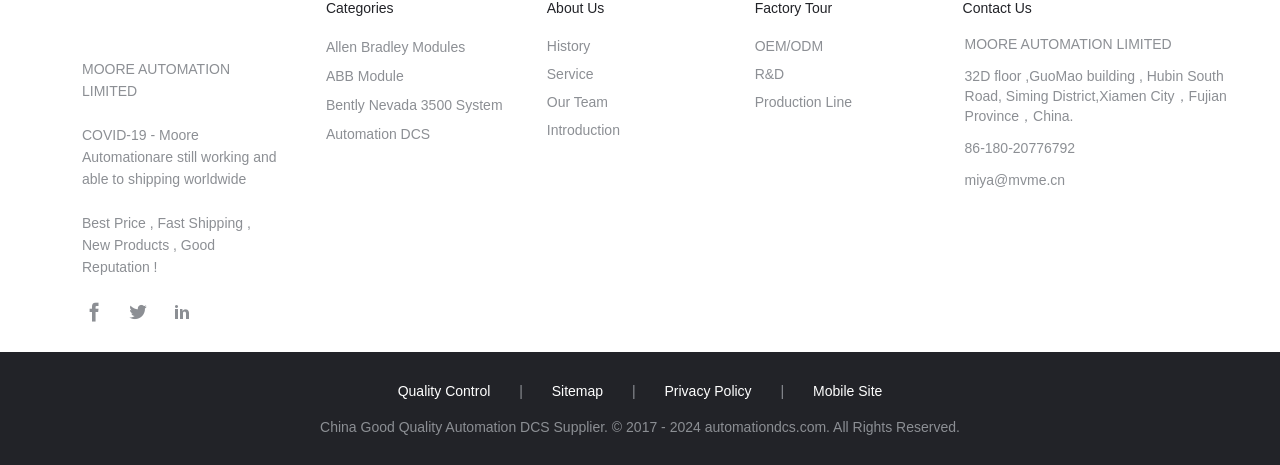Determine the coordinates of the bounding box for the clickable area needed to execute this instruction: "Click the Harlow Alliance link".

None